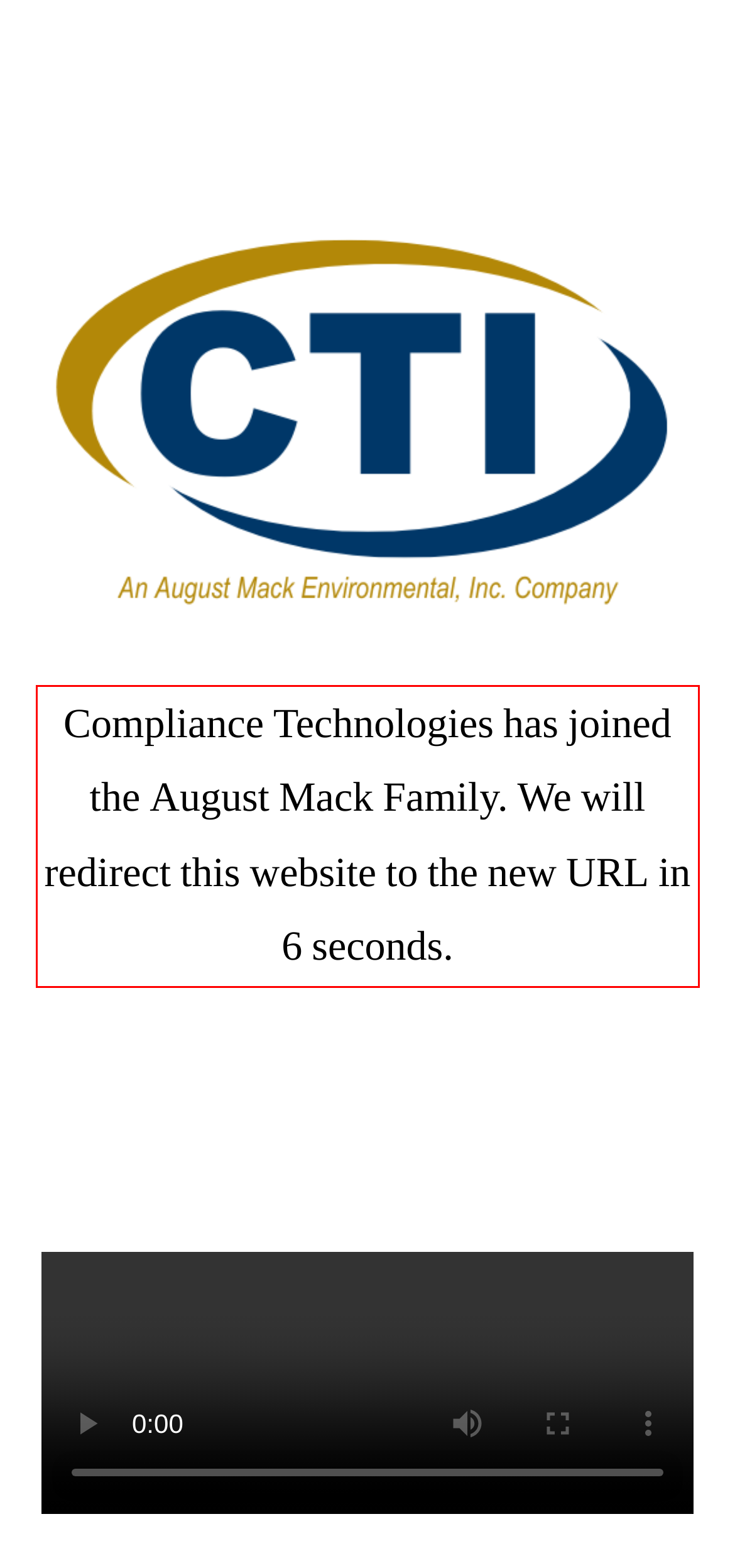Extract and provide the text found inside the red rectangle in the screenshot of the webpage.

Compliance Technologies has joined the August Mack Family. We will redirect this website to the new URL in 6 seconds.